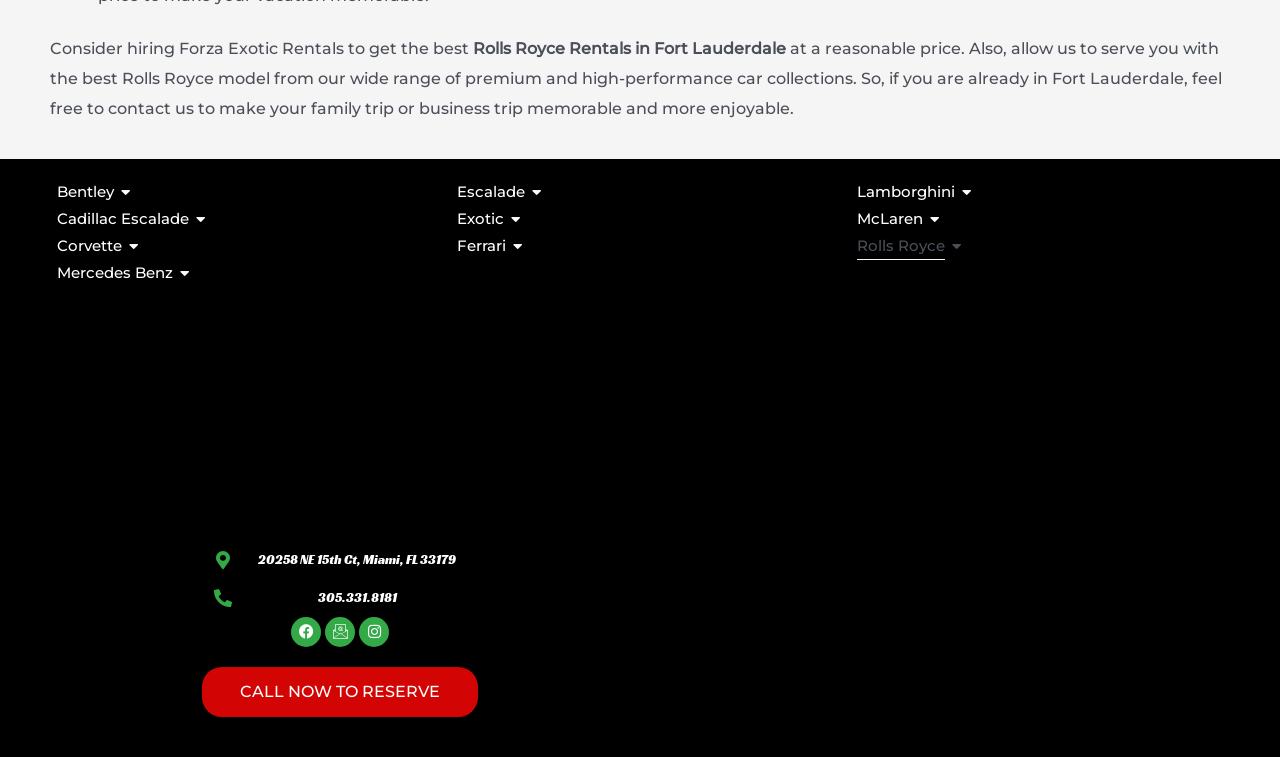Please give a succinct answer using a single word or phrase:
What is the purpose of the 'CALL NOW TO RESERVE' button?

To reserve a car